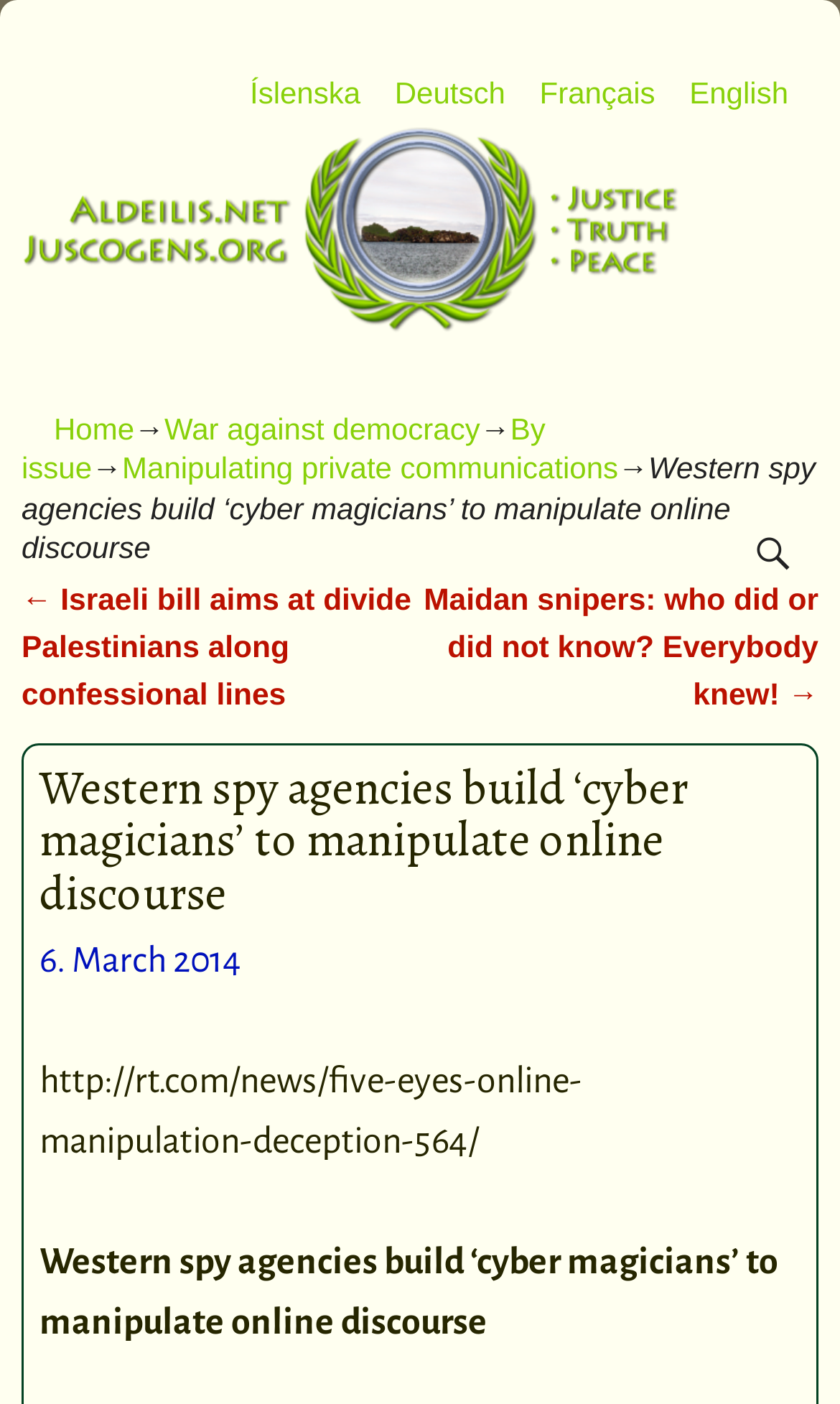Determine the bounding box coordinates in the format (top-left x, top-left y, bottom-right x, bottom-right y). Ensure all values are floating point numbers between 0 and 1. Identify the bounding box of the UI element described by: Deutsch

[0.47, 0.054, 0.602, 0.078]